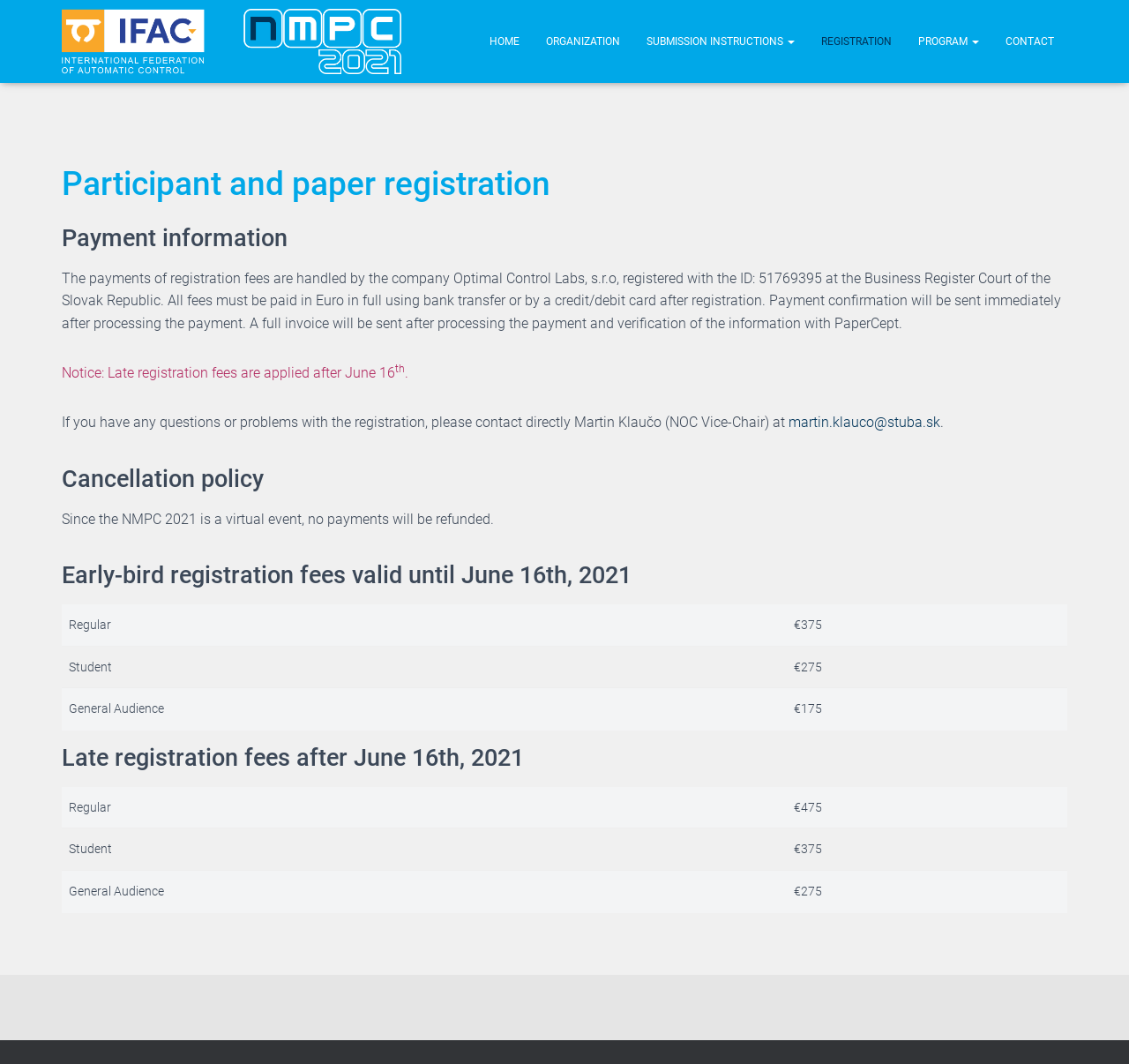Determine the bounding box for the UI element as described: "Submission instructions". The coordinates should be represented as four float numbers between 0 and 1, formatted as [left, top, right, bottom].

[0.561, 0.018, 0.716, 0.06]